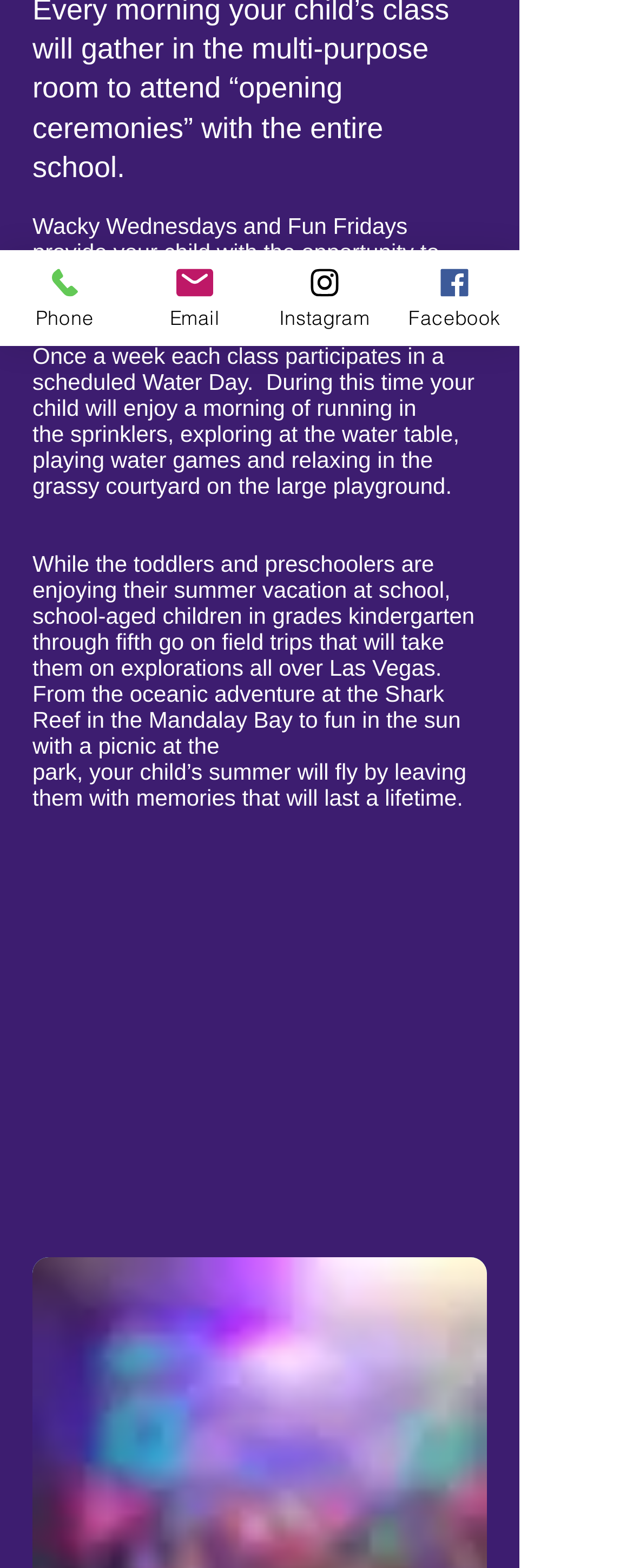Provide the bounding box coordinates of the HTML element described by the text: "Instagram". The coordinates should be in the format [left, top, right, bottom] with values between 0 and 1.

[0.41, 0.16, 0.615, 0.221]